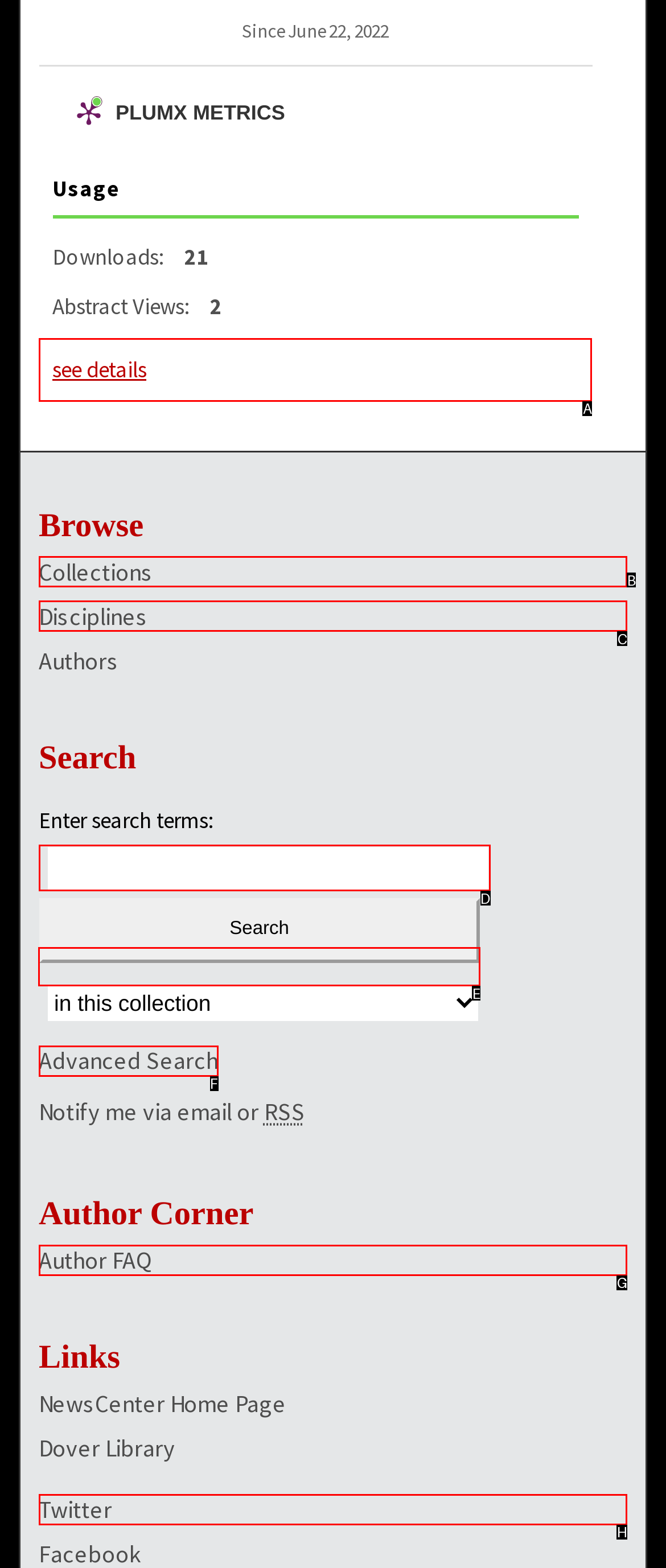Indicate the HTML element that should be clicked to perform the task: Select a context to search Reply with the letter corresponding to the chosen option.

E